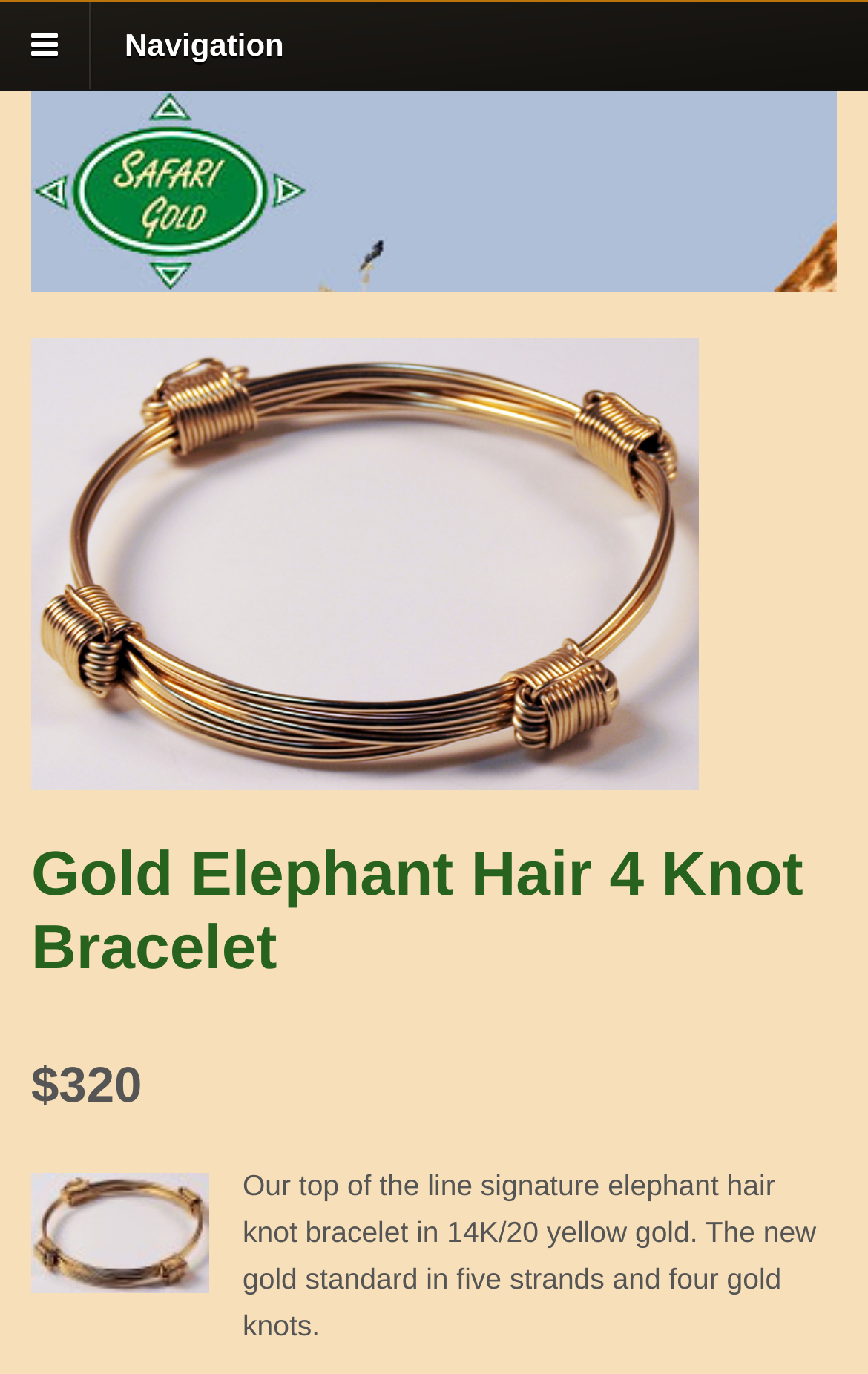Identify the headline of the webpage and generate its text content.

Gold Elephant Hair 4 Knot Bracelet